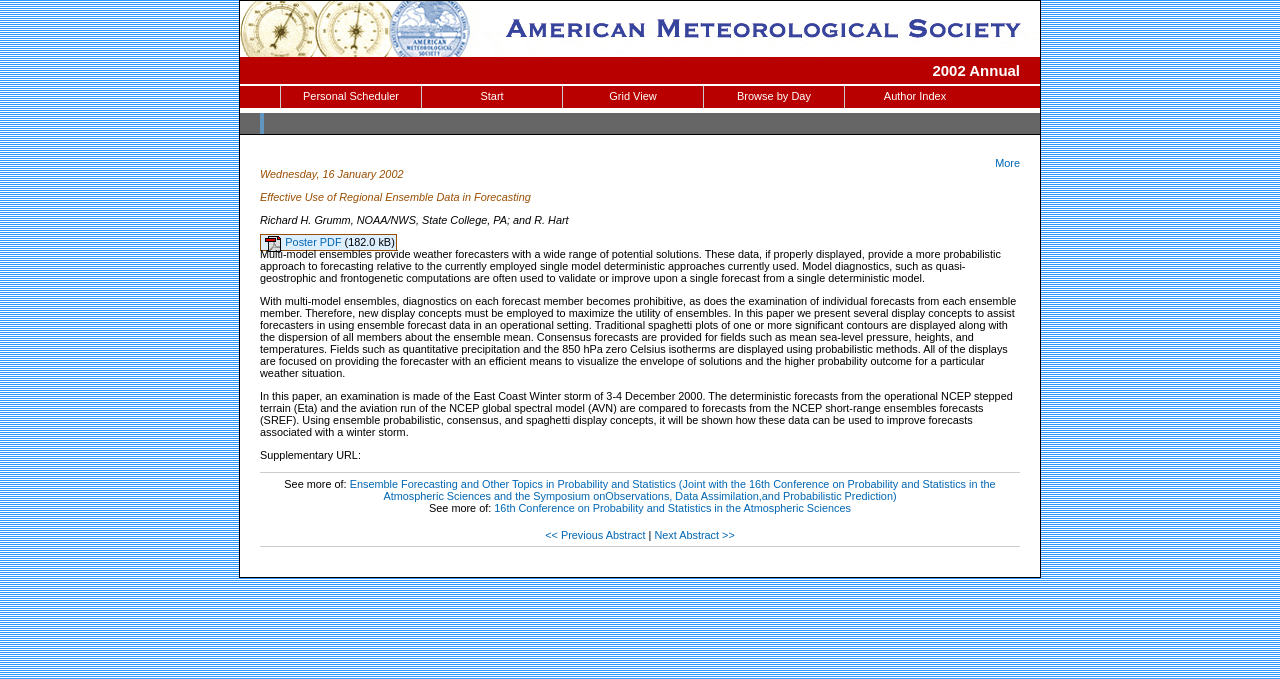What is the conference related to the abstract?
Based on the image content, provide your answer in one word or a short phrase.

16th Conference on Probability and Statistics in the Atmospheric Sciences